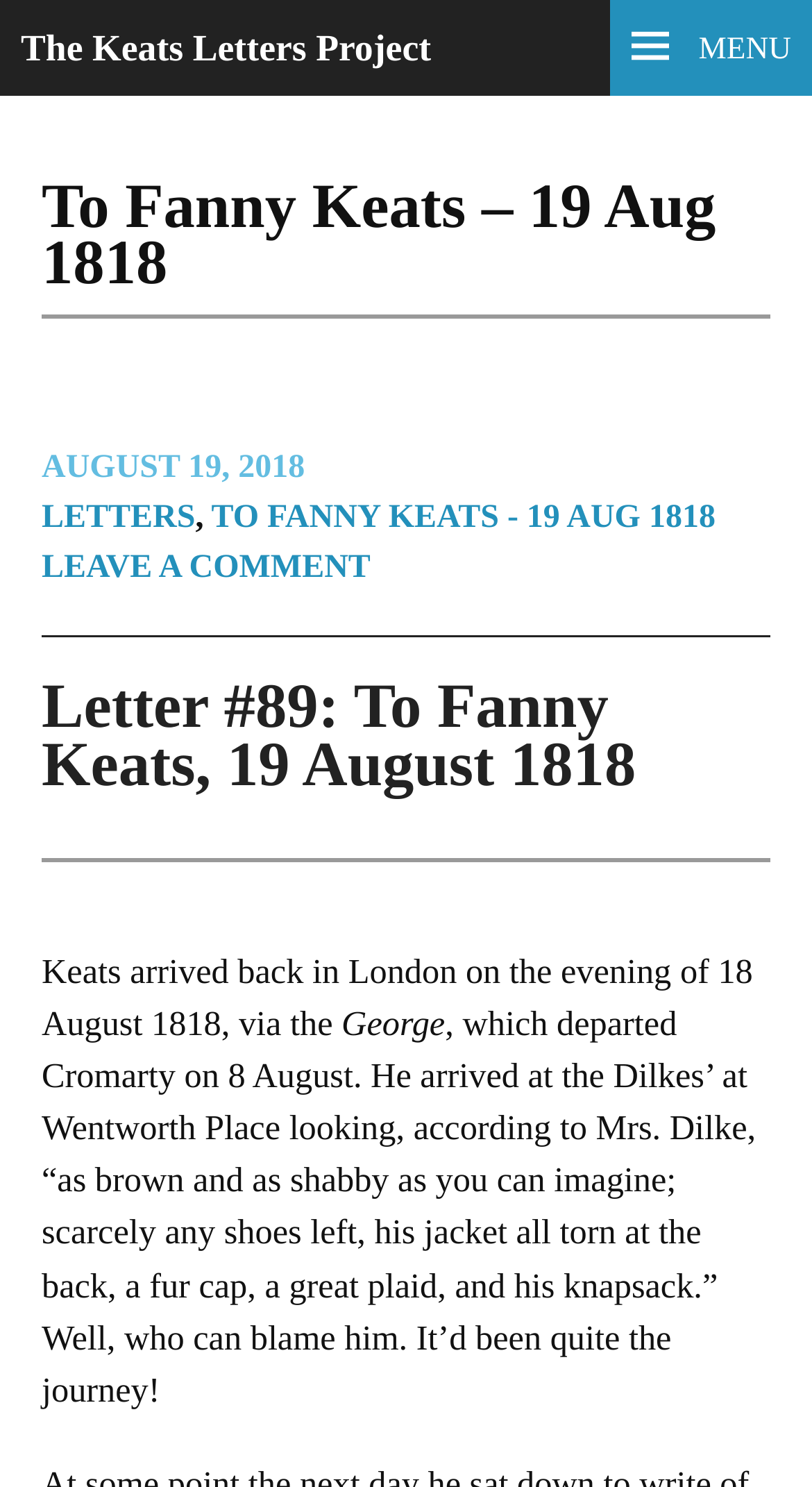Generate a detailed explanation of the webpage's features and information.

The webpage is about a letter written by John Keats to Fanny Keats on August 19, 1818, as part of The Keats Letters Project. At the top right corner, there is a menu labeled "MENU". Below it, the title "The Keats Letters Project" is displayed prominently. 

Underneath the title, there is a header section that takes up most of the width of the page. Within this section, the letter's title "To Fanny Keats – 19 Aug 1818" is displayed. 

Below the header section, there is a footer section that spans the entire width of the page. It contains several links, including "AUGUST 19, 2018", "LETTERS", "TO FANNY KEATS - 19 AUG 1818", and "LEAVE A COMMENT". 

Further down, there is another header section that contains the letter's title again, "Letter #89: To Fanny Keats, 19 August 1818", followed by a brief summary of the letter's content. The summary is divided into three paragraphs, describing Keats' arrival in London, his appearance, and his journey.